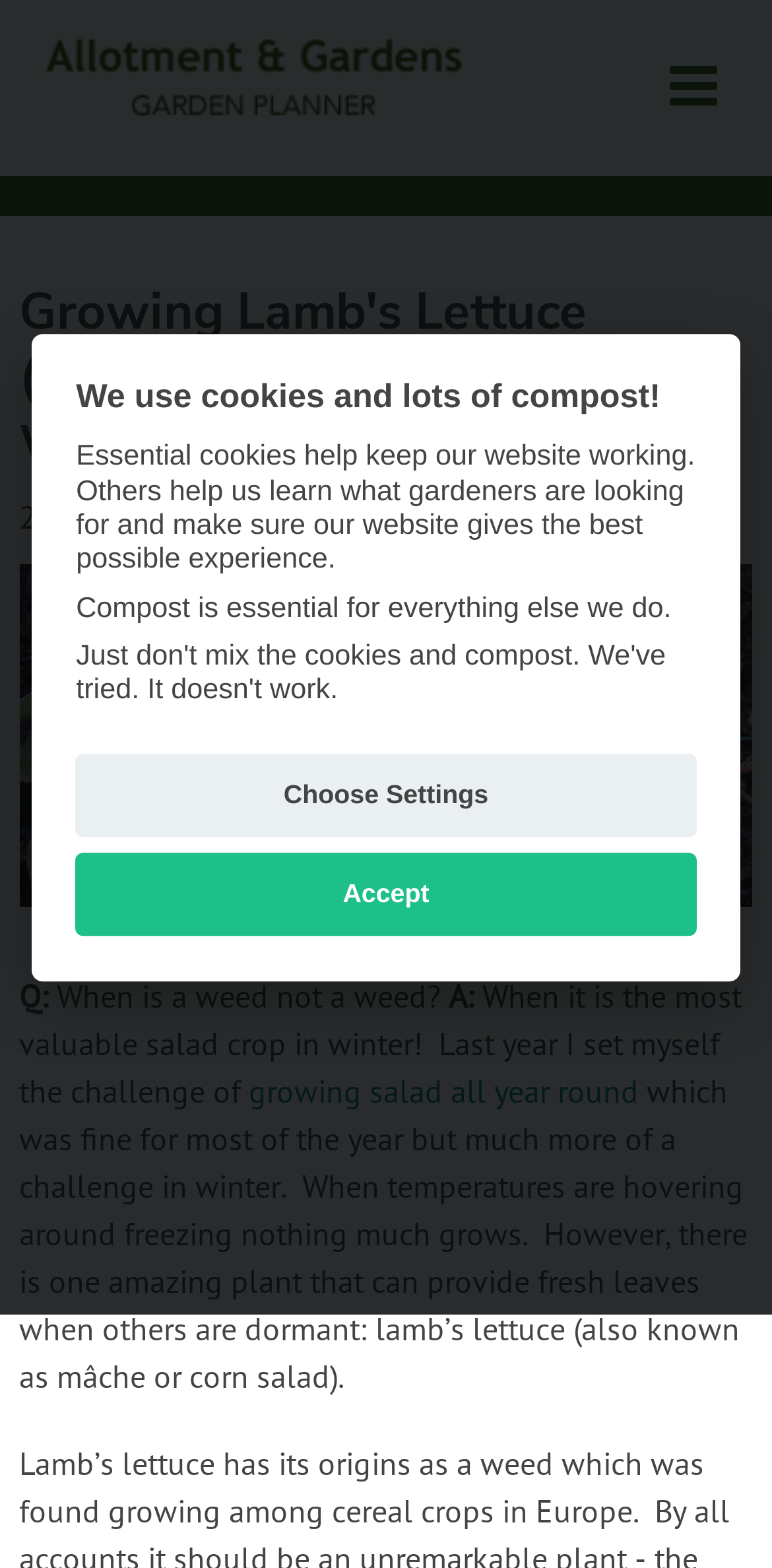Locate the bounding box of the UI element described in the following text: "Login".

[0.026, 0.436, 0.974, 0.491]